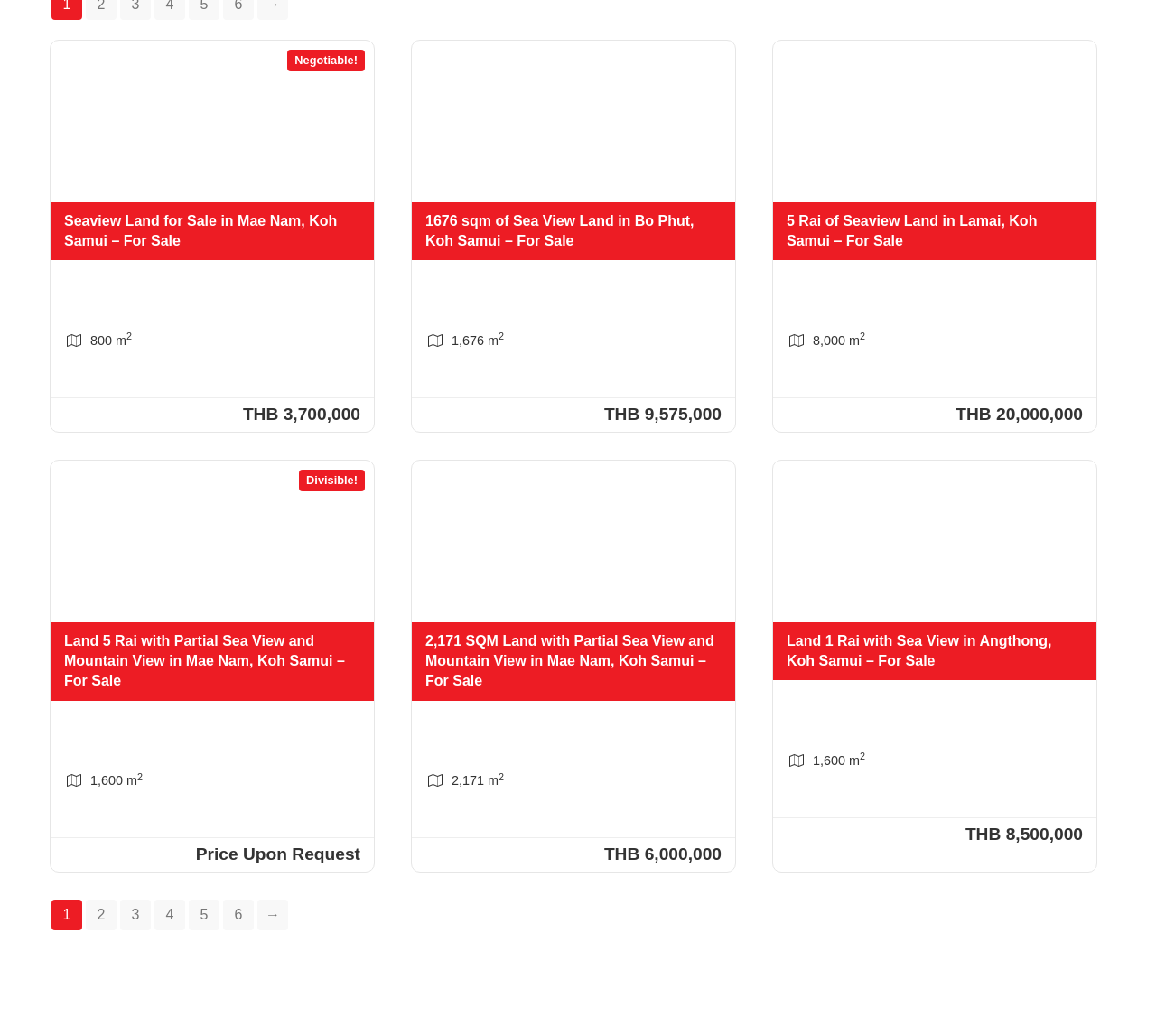Provide a single word or phrase answer to the question: 
What is the location of the 1676 sqm land plot?

Bo Phut, Koh Samui